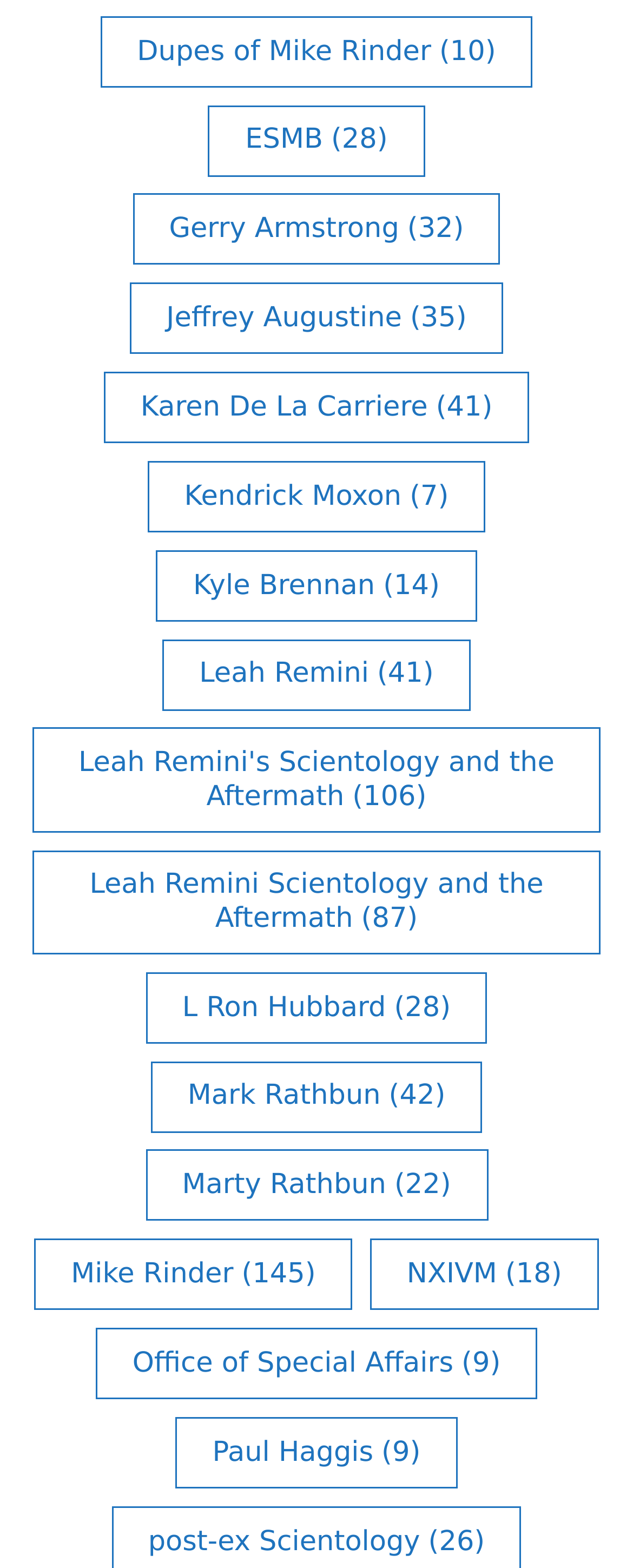Answer the question in a single word or phrase:
What is the name of the organization with 9 items?

Office of Special Affairs